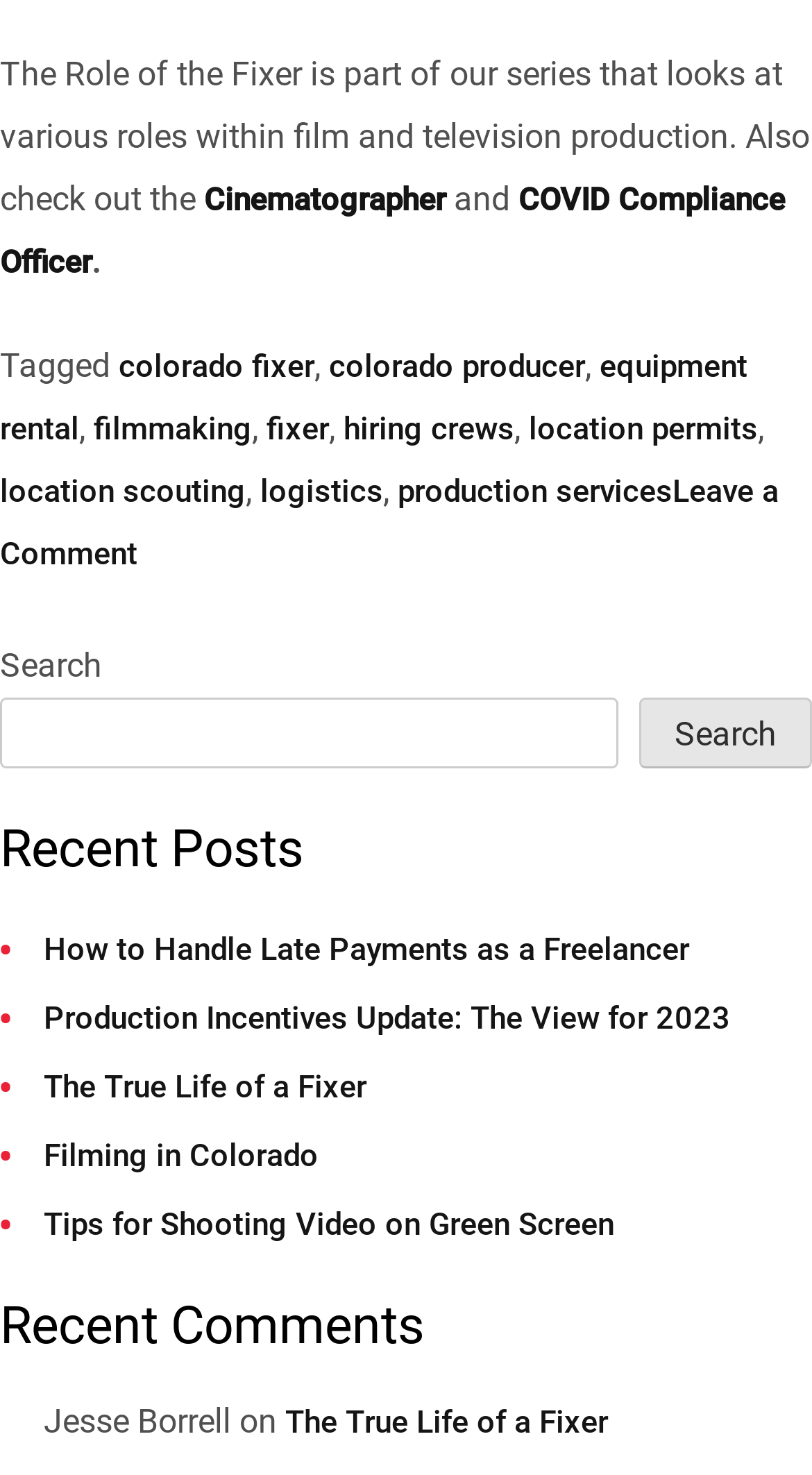Show the bounding box coordinates of the element that should be clicked to complete the task: "Check out the recent post about Filming in Colorado".

[0.054, 0.77, 0.392, 0.796]